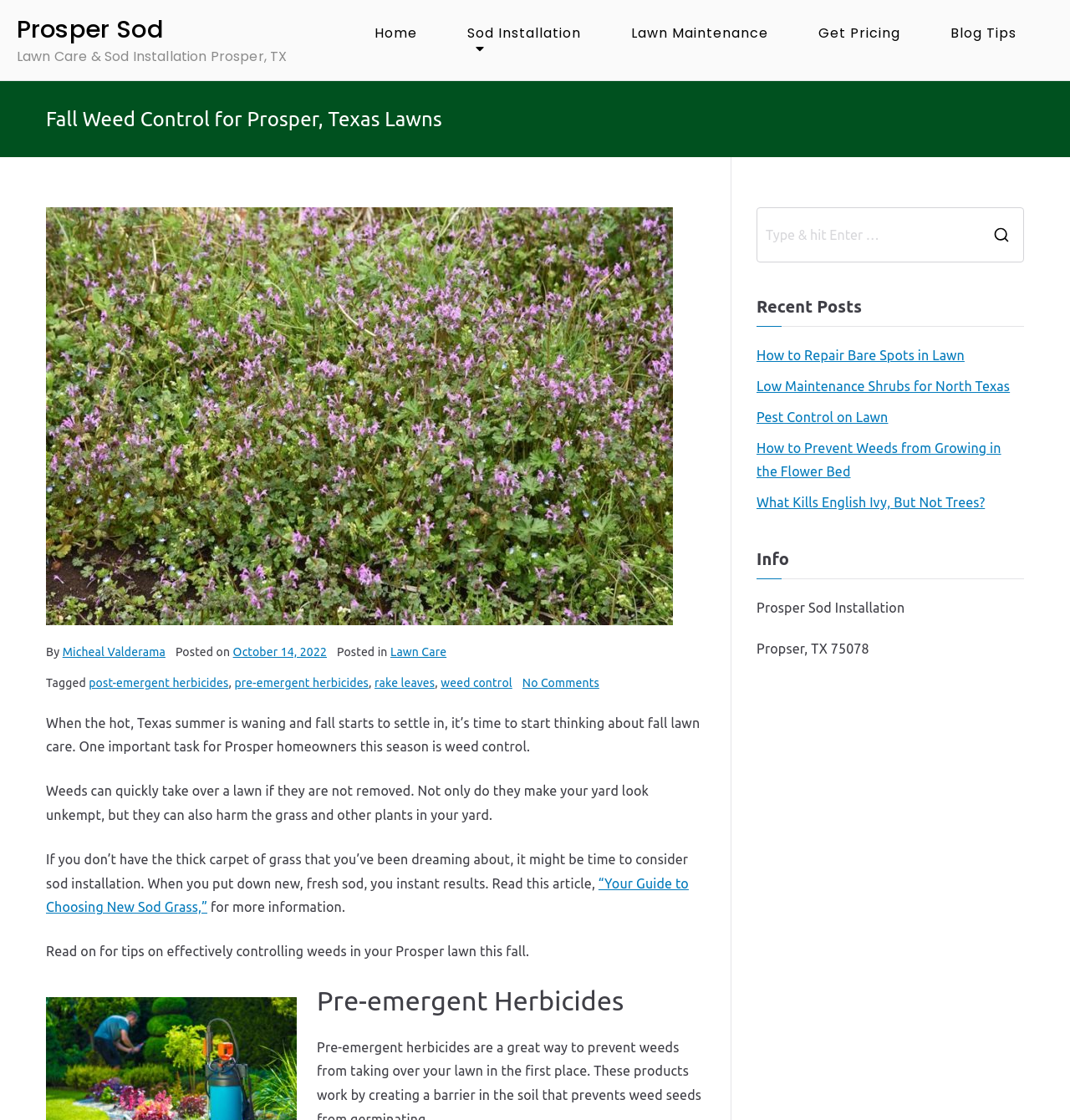Locate the coordinates of the bounding box for the clickable region that fulfills this instruction: "Search for something".

[0.708, 0.186, 0.956, 0.234]